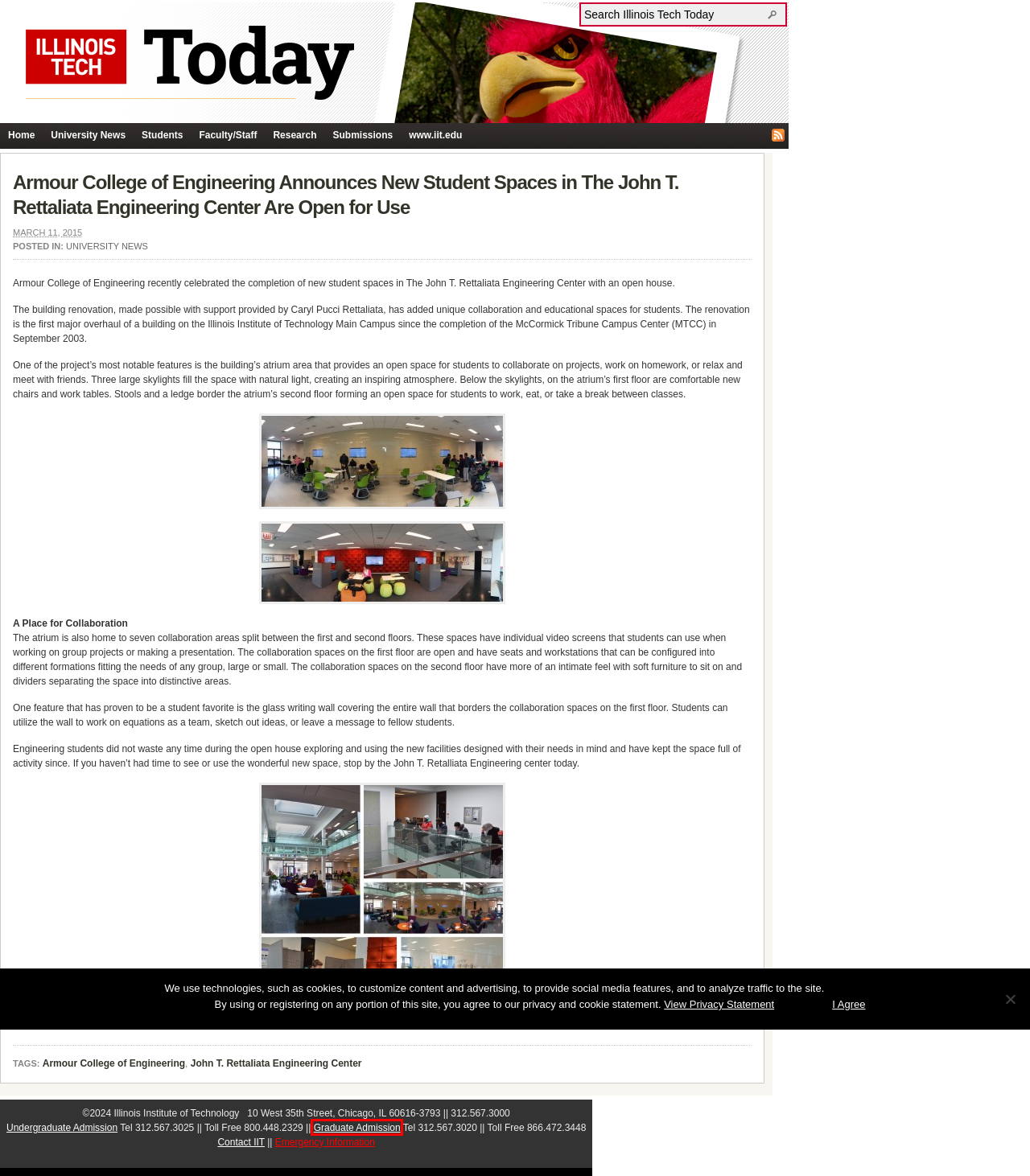Inspect the screenshot of a webpage with a red rectangle bounding box. Identify the webpage description that best corresponds to the new webpage after clicking the element inside the bounding box. Here are the candidates:
A. Graduate Admission | Illinois Institute of Technology
B. Illinois Tech Today | John T. Rettaliata Engineering Center
C. Emergency Information | Illinois Institute of Technology
D. Illinois Tech | Illinois Institute of Technology
E. Undergraduate Admission | Illinois Institute of Technology
F. Privacy Statement | Illinois Institute of Technology
G. Illinois Tech Today | Armour College of Engineering
H. Illinois Tech Today

A